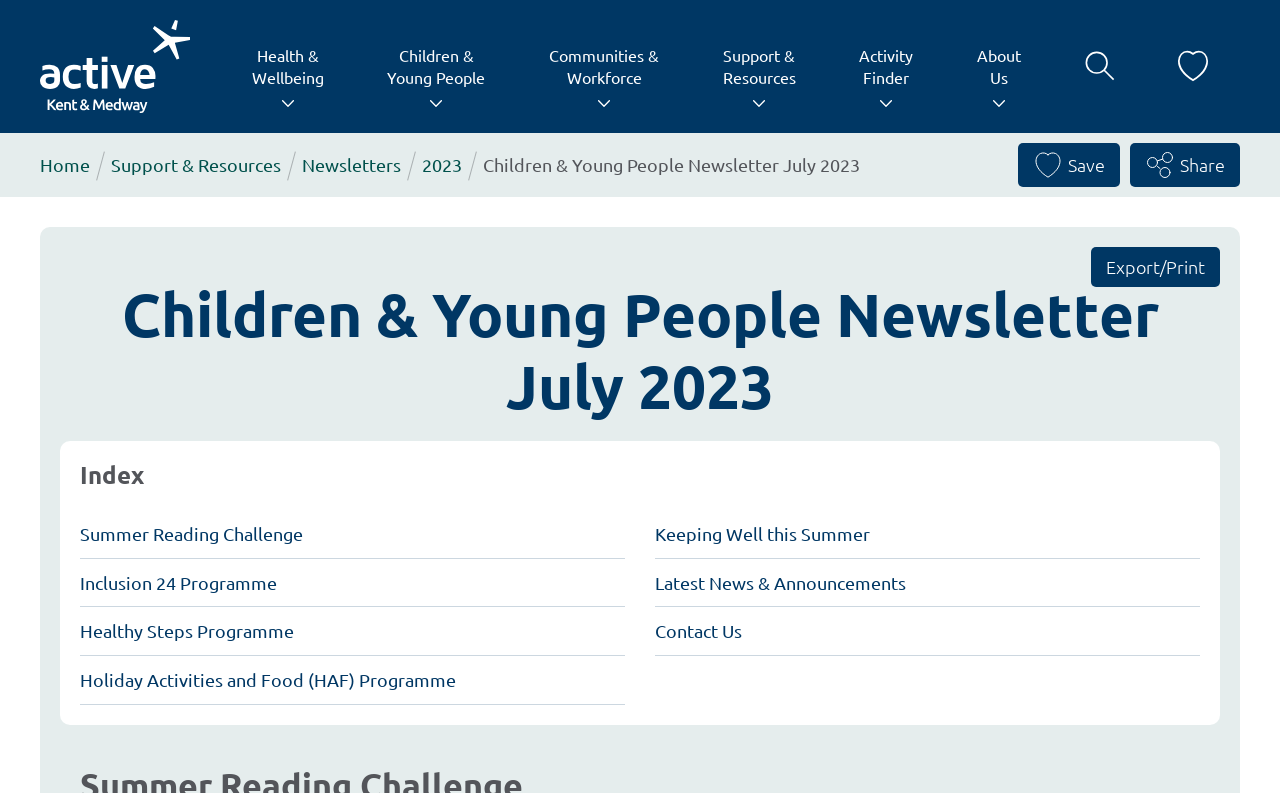Identify the bounding box coordinates of the section to be clicked to complete the task described by the following instruction: "Open the 'Activity Finder'". The coordinates should be four float numbers between 0 and 1, formatted as [left, top, right, bottom].

[0.646, 0.027, 0.738, 0.141]